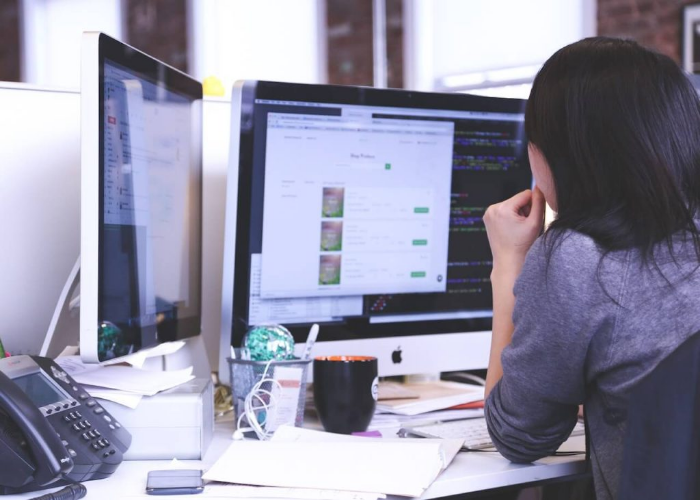Explain all the elements you observe in the image.

The image showcases a businesswoman engrossed in her work at a modern desk setup. She is seated in front of two large computer monitors, which display various application interfaces, likely related to software or data analysis. The left monitor features a user interface that includes product listings, while the right monitor shows a different set of information, hinting at a multitasking work environment. Alongside the monitors, a traditional desk phone is positioned, suggesting a blend of old and new technologies in her workspace.

The desk is cluttered with items that signify a bustling work routine, including a coffee mug, miscellaneous papers, and an organizer. The businesswoman’s thoughtful pose, resting her chin on her hand, implies concentration and a deep engagement with her tasks. The warm, industrial-style backdrop, characterized by brick walls and ample natural light, creates a professional yet inviting atmosphere, reinforcing the notion that she is actively navigating the challenges of the modern professional landscape.